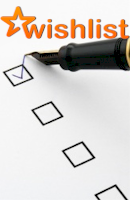What is the purpose of the checklist?
Analyze the image and deliver a detailed answer to the question.

The checklist is associated with the idea of creating or managing a wishlist, which is a collection of desired items or preferences. The presence of the fountain pen poised above a checkbox suggests the act of marking an item as selected or completed.